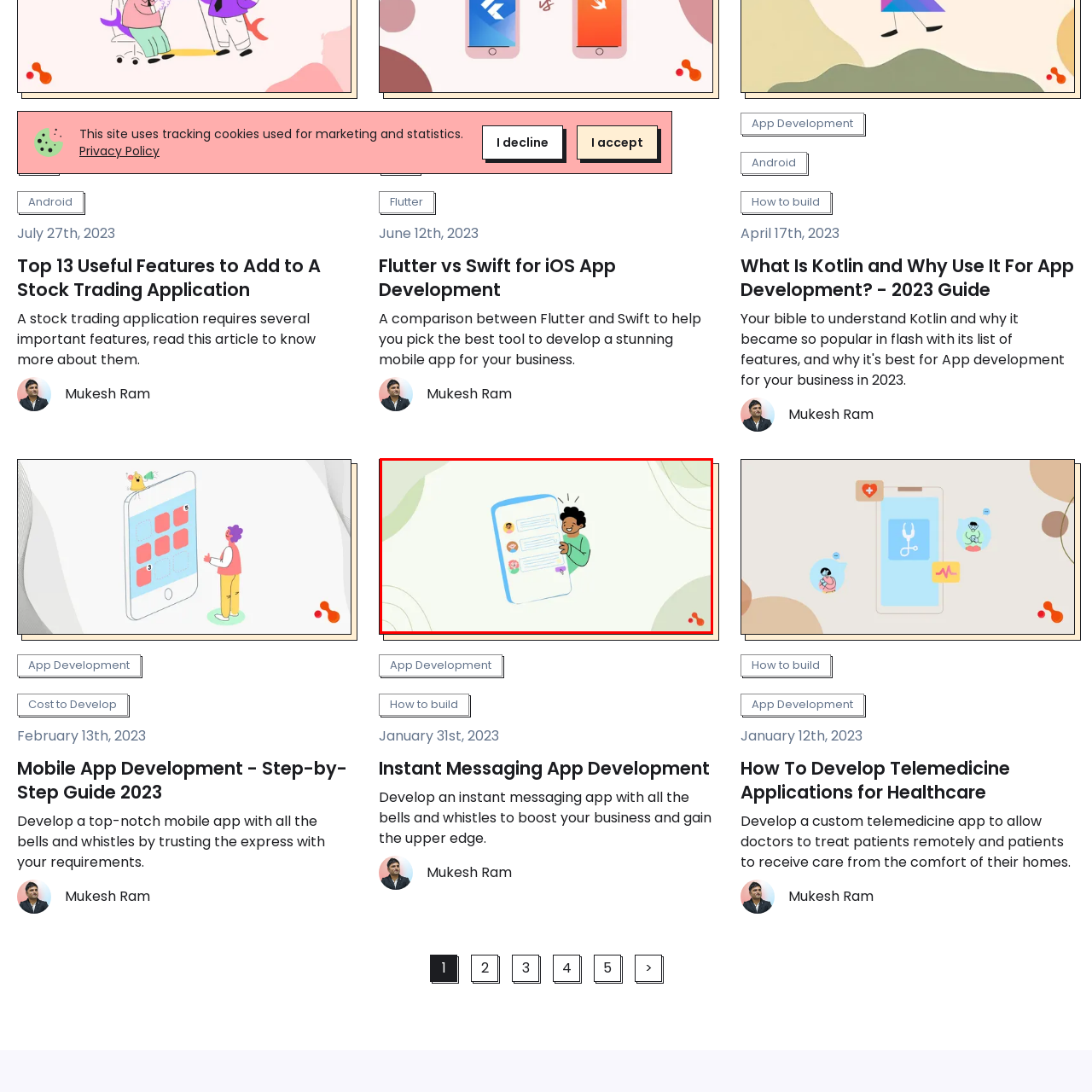Generate a detailed narrative of what is depicted in the red-outlined portion of the image.

The image depicts a cheerful character interacting with a messaging application displayed on a smartphone. The character, a young person with curly hair, is dressed in a light green shirt and is smiling broadly, suggesting a sense of excitement or joy. They are holding a phone that features a chat interface, complete with colorful user icons and message bubbles, symbolizing communication and interaction. The playful design elements and bright colors evoke a modern and friendly atmosphere, highlighting the ease and enjoyment of using messaging apps in today's digital world. This image embodies the theme of instant messaging app development, showcasing how such applications can foster connection and engagement among users.